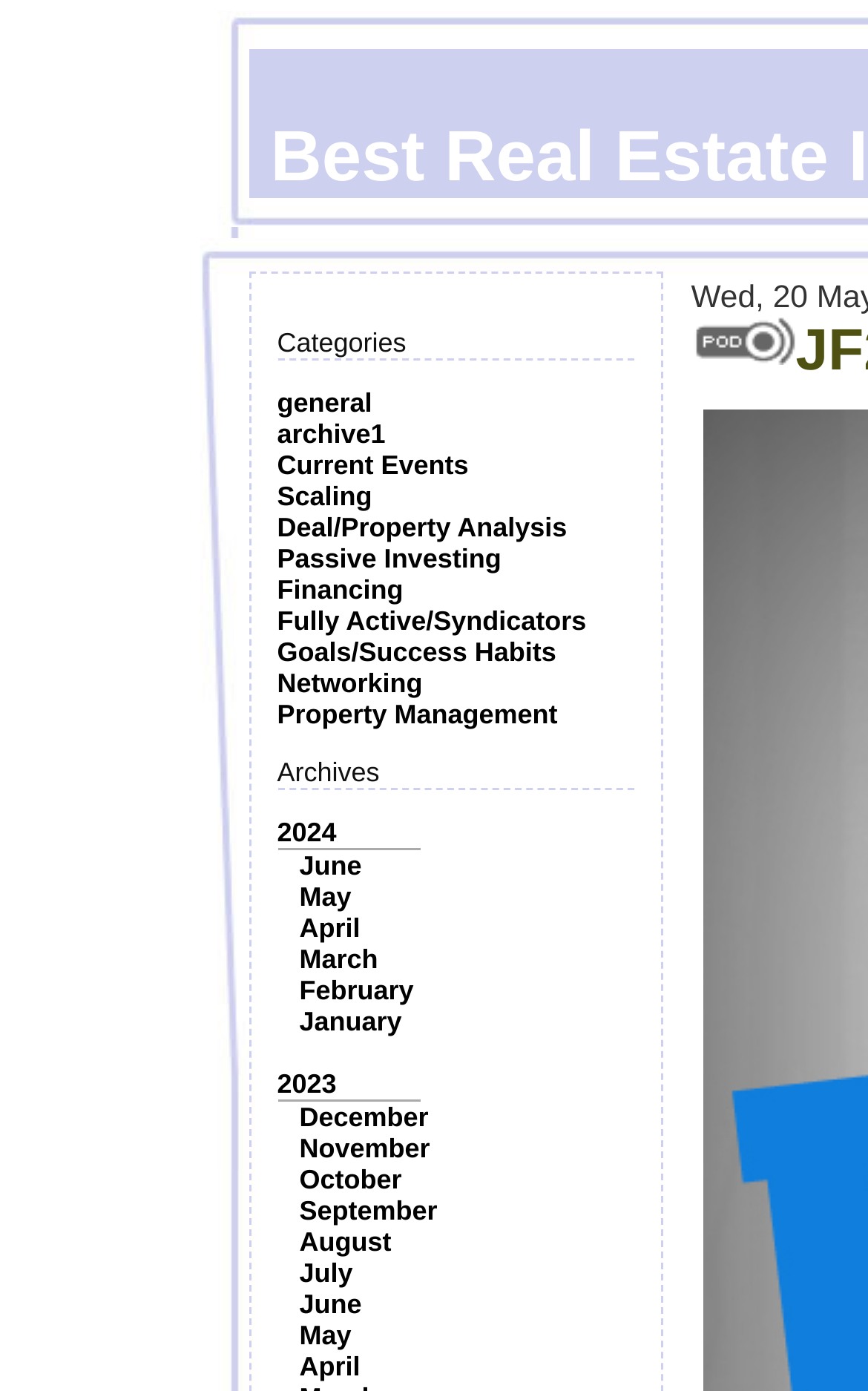What is the position of the 'Fully Active/Syndicators' link?
Please respond to the question with a detailed and informative answer.

To find the answer, we need to look at the 'Categories' section on the webpage, where the links are listed in a vertical order. The 'Fully Active/Syndicators' link is listed below the 'Financing' link, which can be determined by comparing their y1 and y2 coordinates.